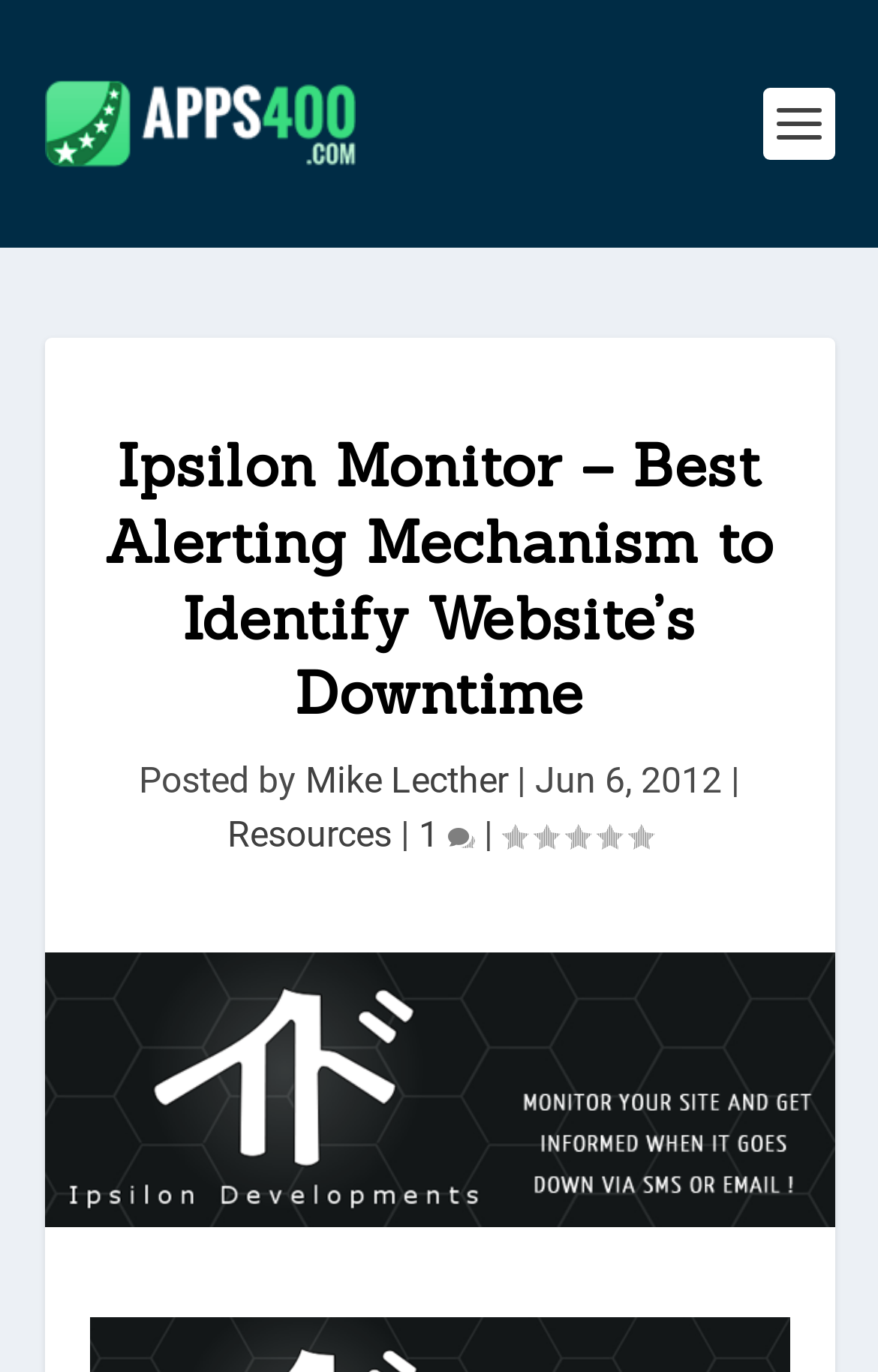Answer the following query with a single word or phrase:
What is the category of this article?

Resources